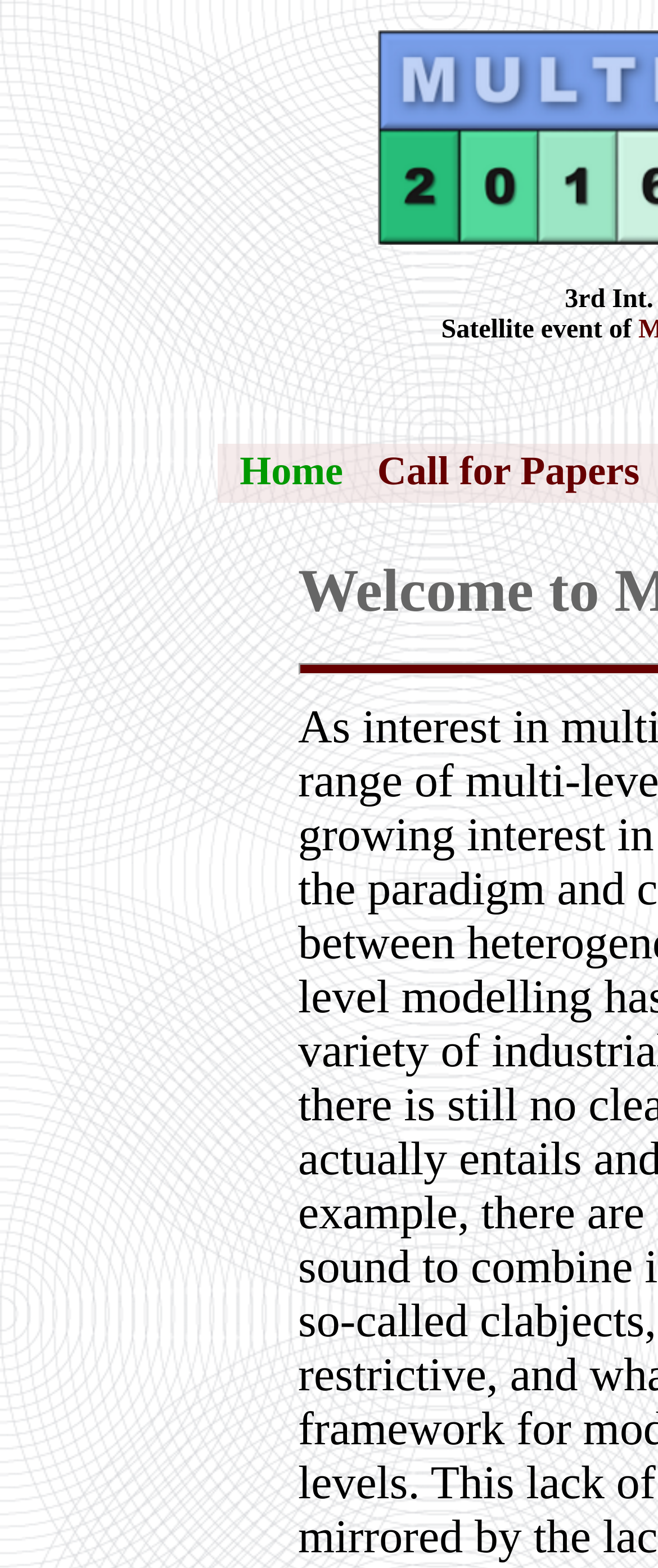Provide the bounding box coordinates of the HTML element described by the text: "Call for Papers". The coordinates should be in the format [left, top, right, bottom] with values between 0 and 1.

[0.573, 0.287, 0.972, 0.315]